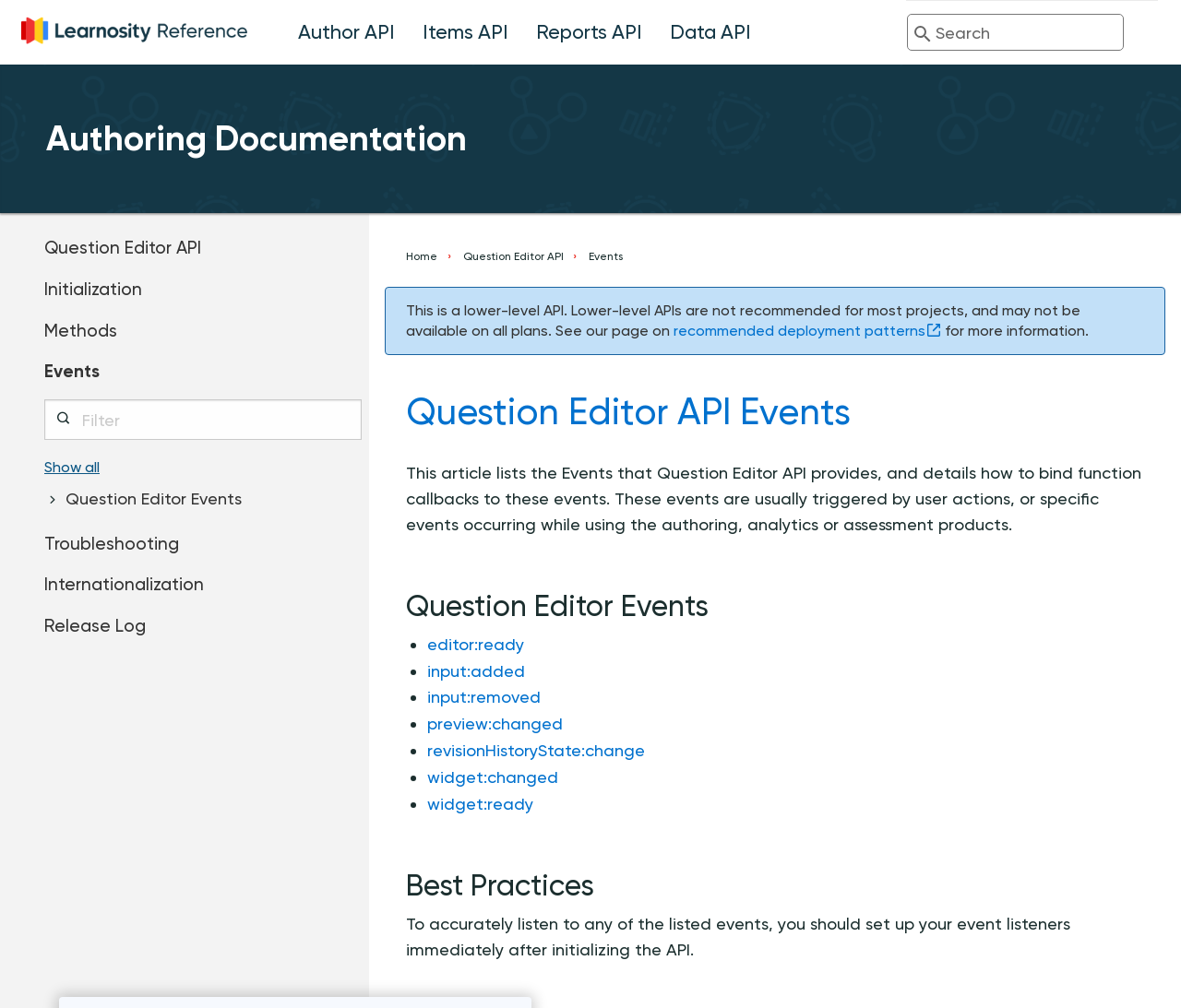Show the bounding box coordinates of the region that should be clicked to follow the instruction: "Filter the documentation."

[0.038, 0.396, 0.306, 0.436]